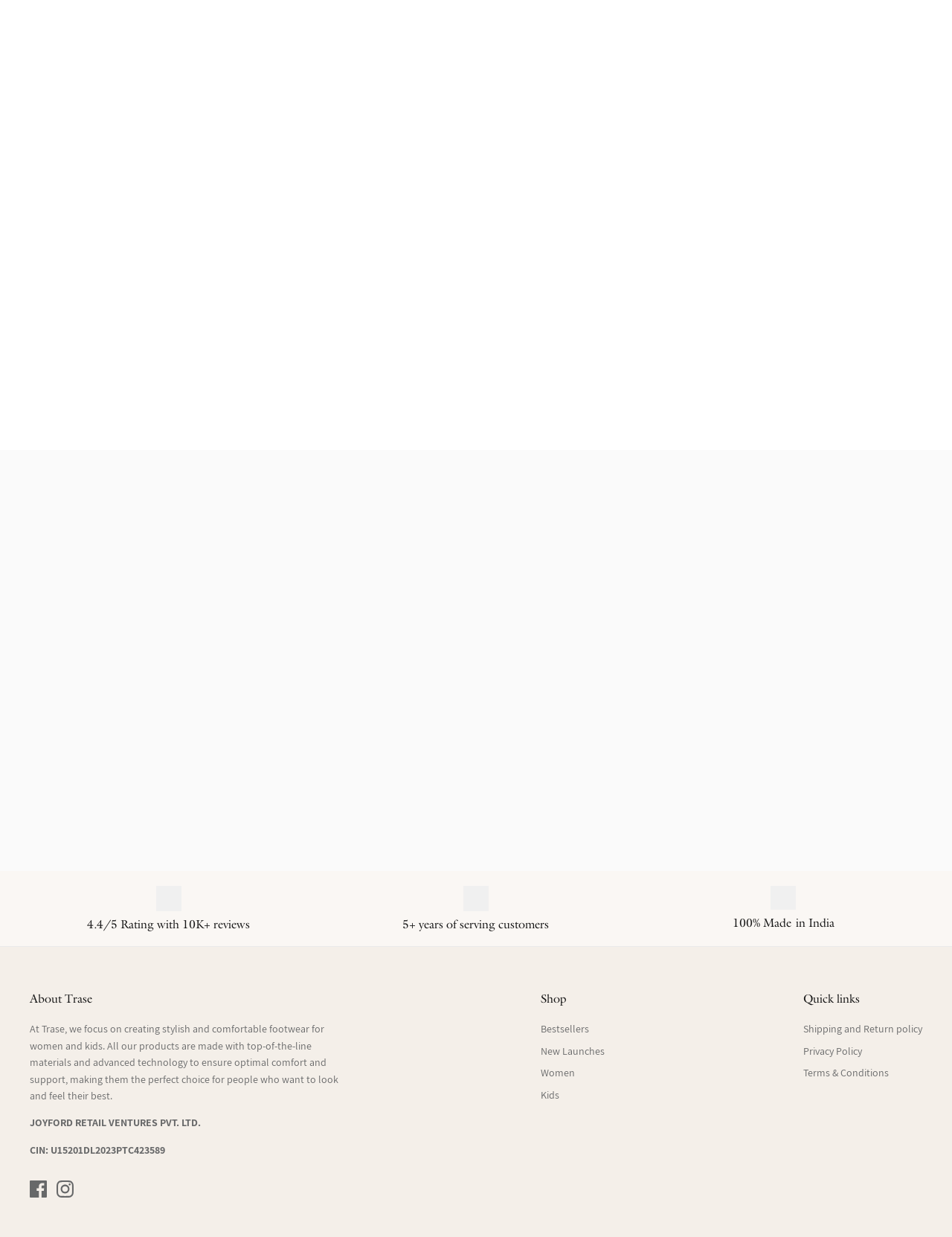Identify the bounding box coordinates of the area that should be clicked in order to complete the given instruction: "Go to Bestsellers". The bounding box coordinates should be four float numbers between 0 and 1, i.e., [left, top, right, bottom].

[0.568, 0.826, 0.619, 0.837]